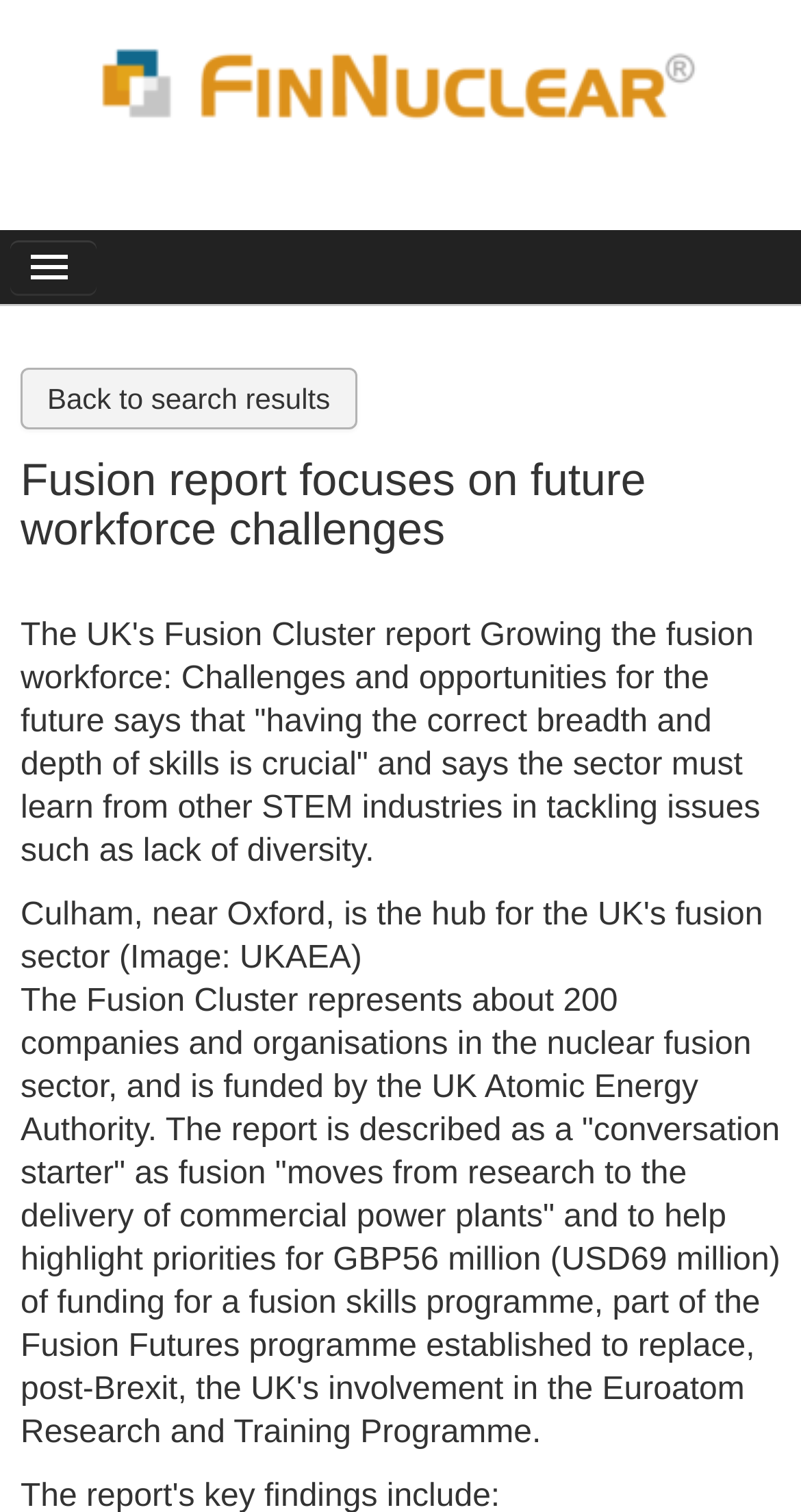Please examine the image and answer the question with a detailed explanation:
What is the purpose of the Fusion Cluster report?

I found the answer by reading the StaticText element that describes the report, which mentions that it is described as a 'conversation starter' to help highlight priorities for a fusion skills programme.